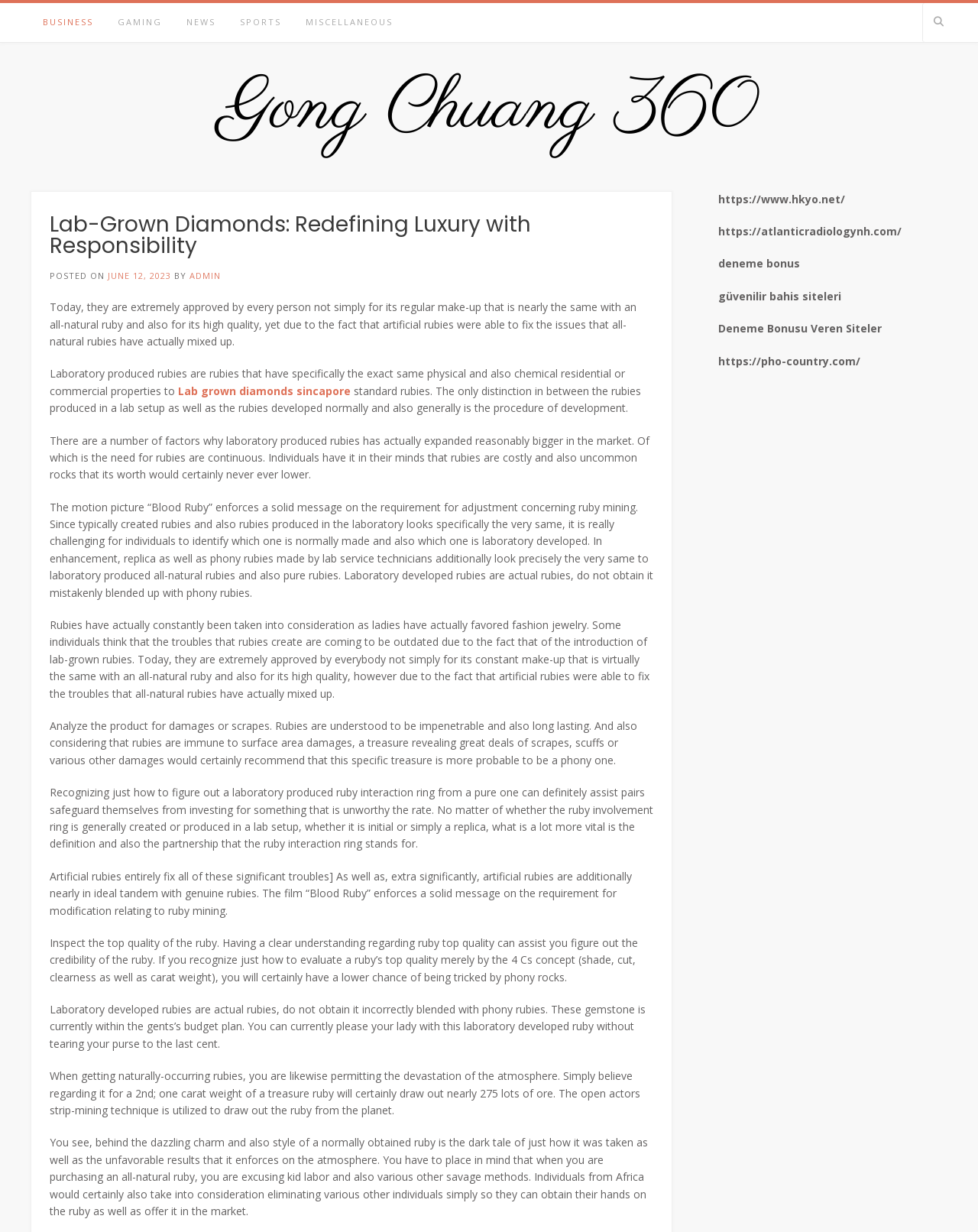What is the topic of the article on the webpage?
Please provide a single word or phrase in response based on the screenshot.

Lab-Grown Diamonds